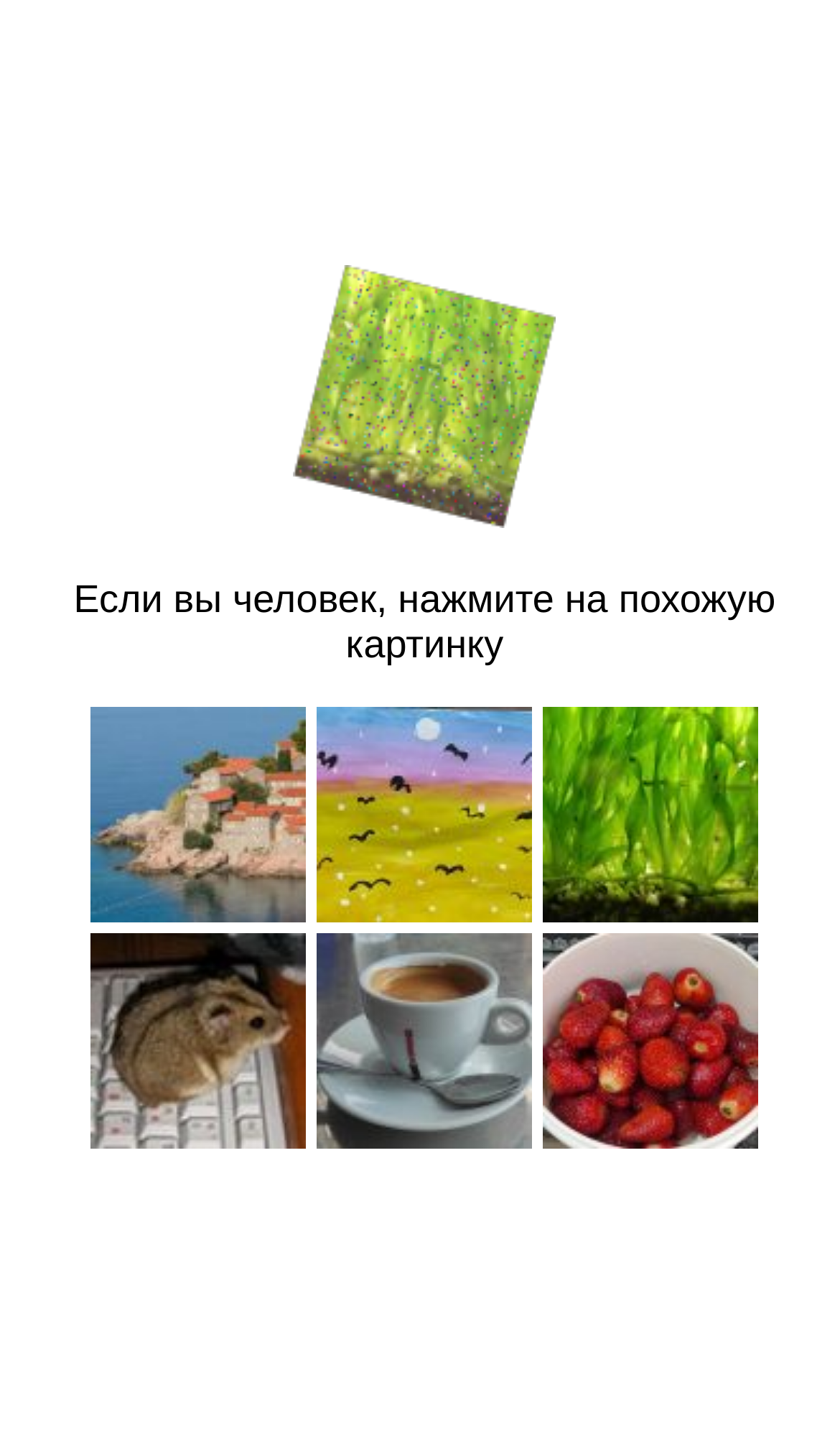How many images are on the webpage?
Examine the image and provide an in-depth answer to the question.

There are six image elements on the webpage, each with a unique bounding box coordinate. These images are likely the options for the user to click on to pass the CAPTCHA test.